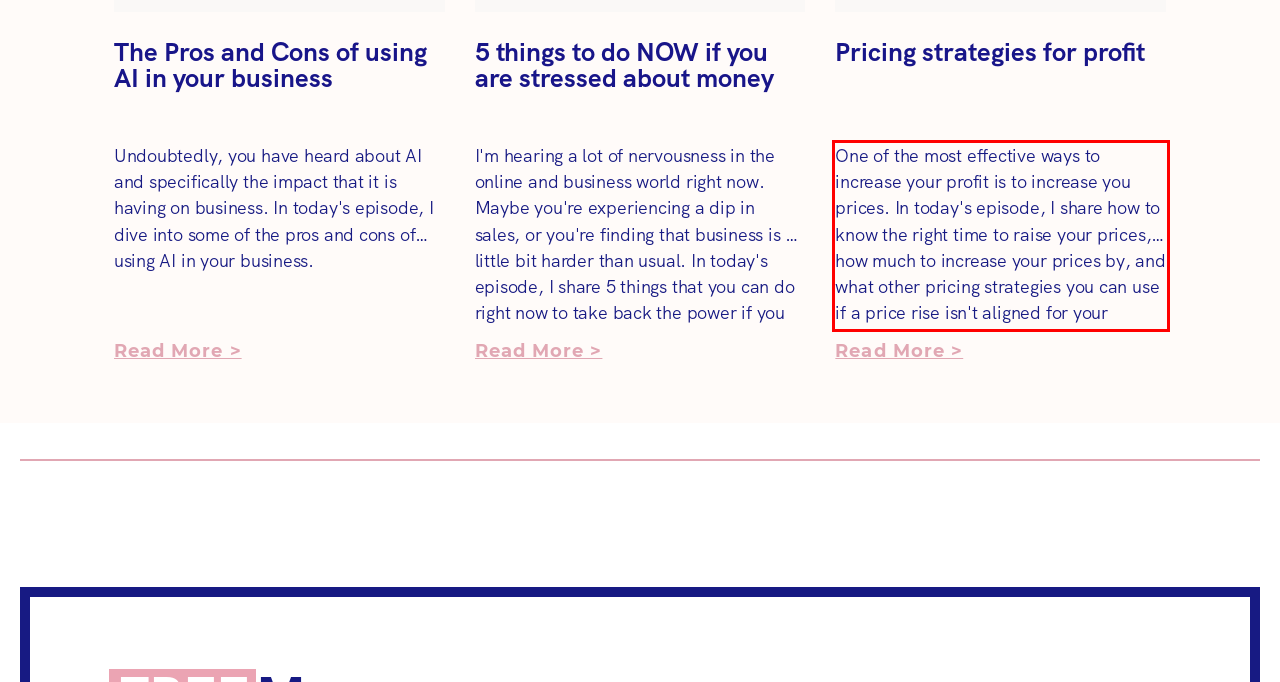Using the provided screenshot, read and generate the text content within the red-bordered area.

One of the most effective ways to increase your profit is to increase you prices. In today's episode, I share how to know the right time to raise your prices, how much to increase your prices by, and what other pricing strategies you can use if a price rise isn't aligned for your business right now.